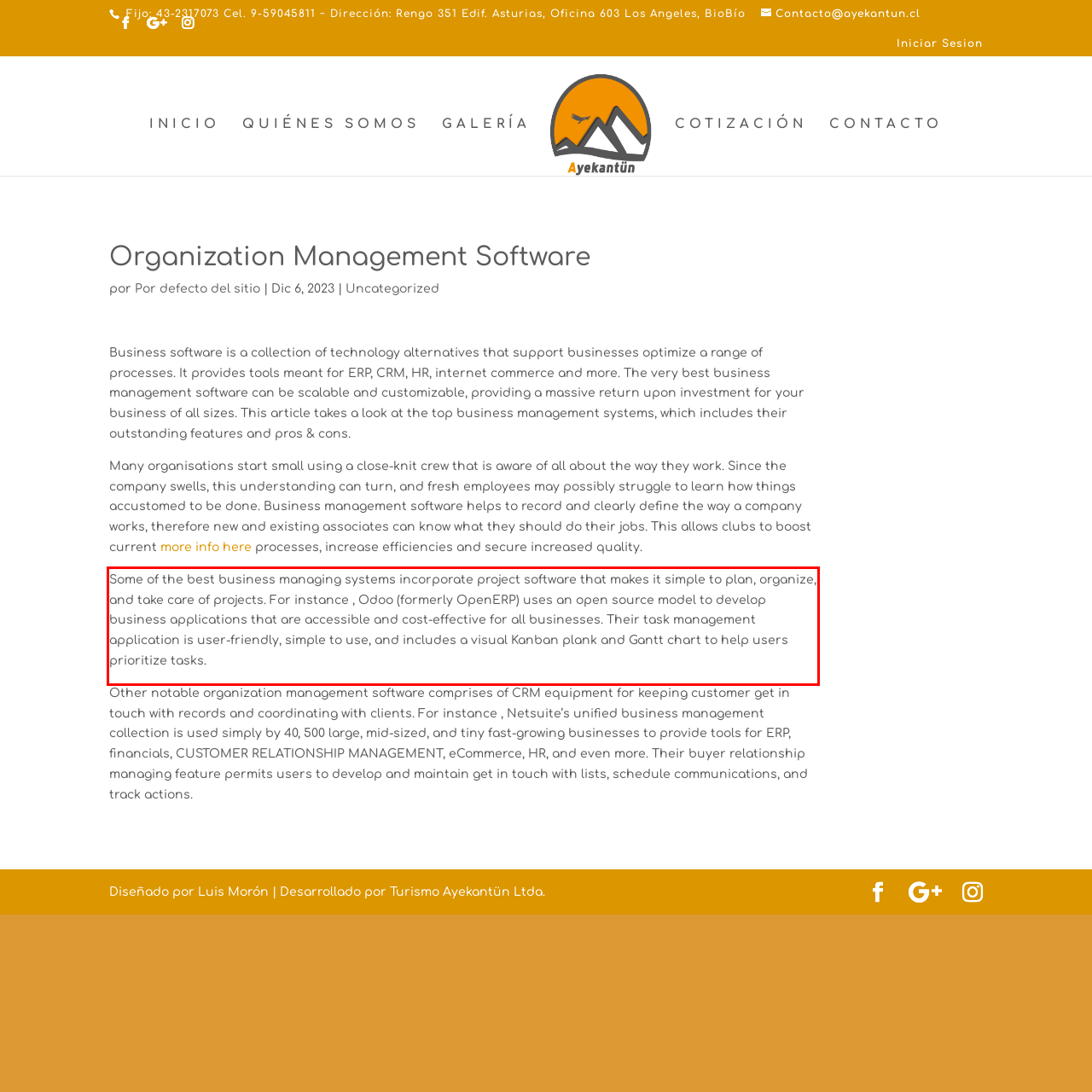Identify the text inside the red bounding box on the provided webpage screenshot by performing OCR.

Some of the best business managing systems incorporate project software that makes it simple to plan, organize, and take care of projects. For instance , Odoo (formerly OpenERP) uses an open source model to develop business applications that are accessible and cost-effective for all businesses. Their task management application is user-friendly, simple to use, and includes a visual Kanban plank and Gantt chart to help users prioritize tasks.